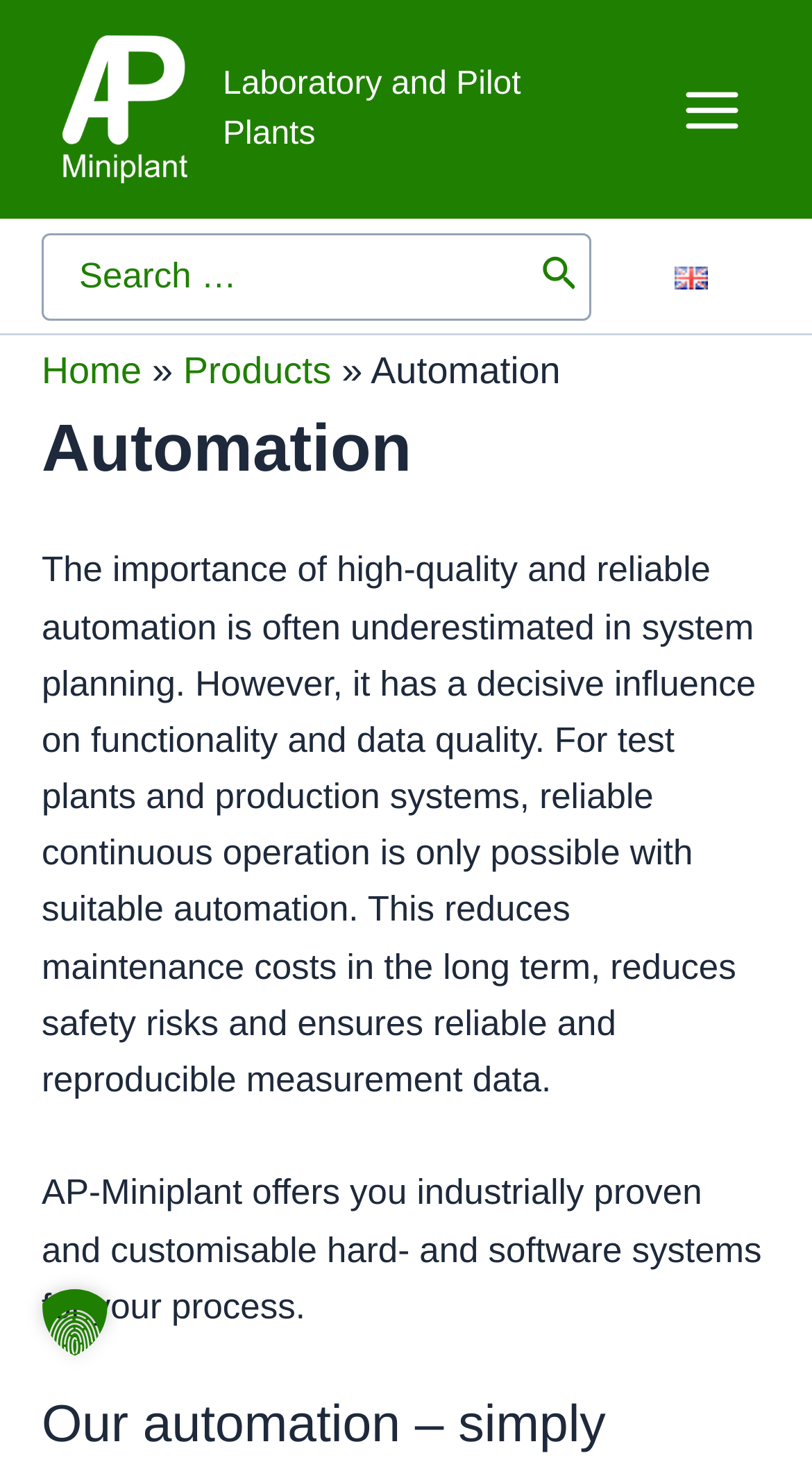Please answer the following question using a single word or phrase: What is the purpose of automation in system planning?

Reduces safety risks